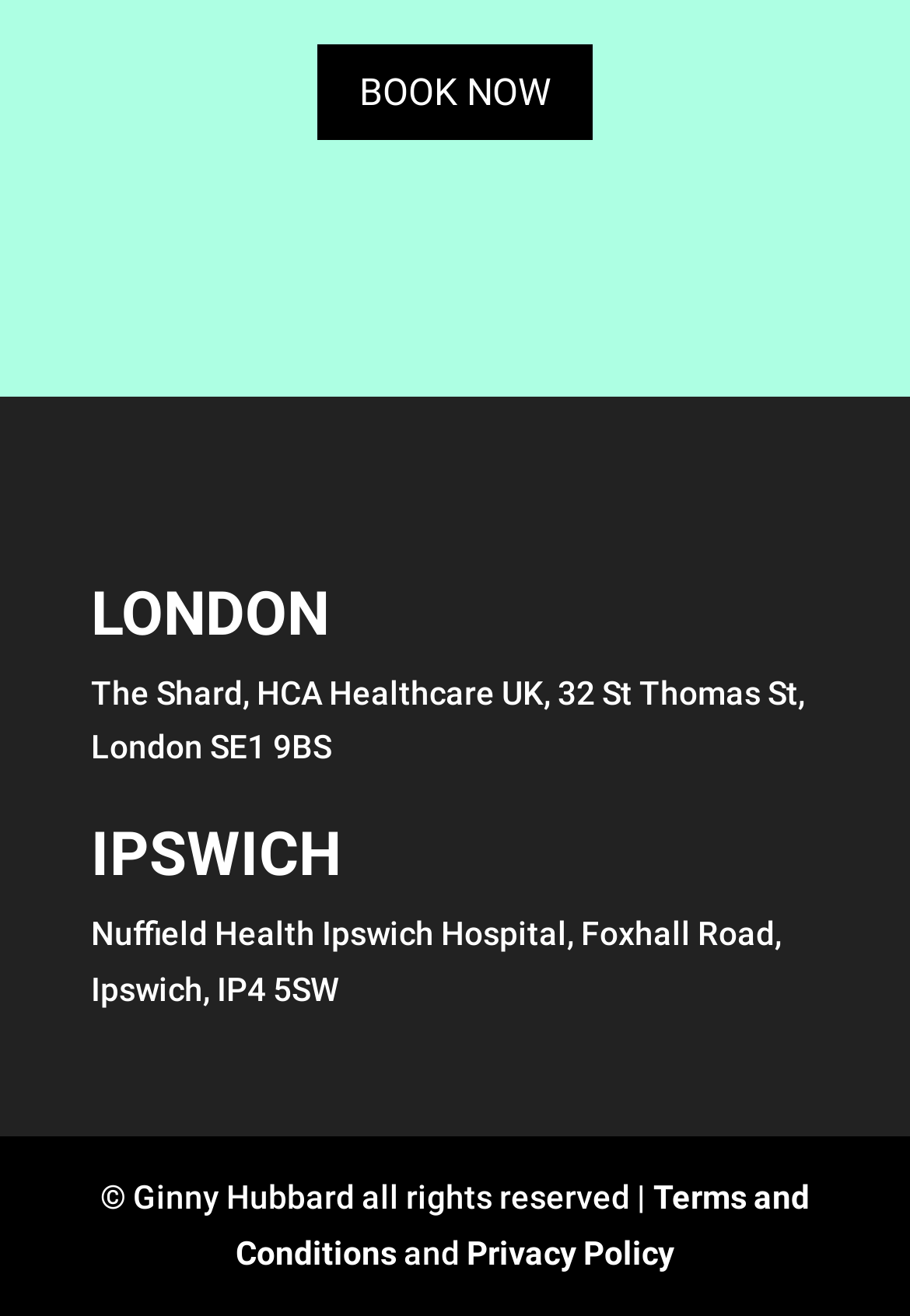What is the link text at the top of the page?
Please answer the question with a detailed response using the information from the screenshot.

I looked at the link element at the top of the page and found that its text is 'BOOK NOW'.